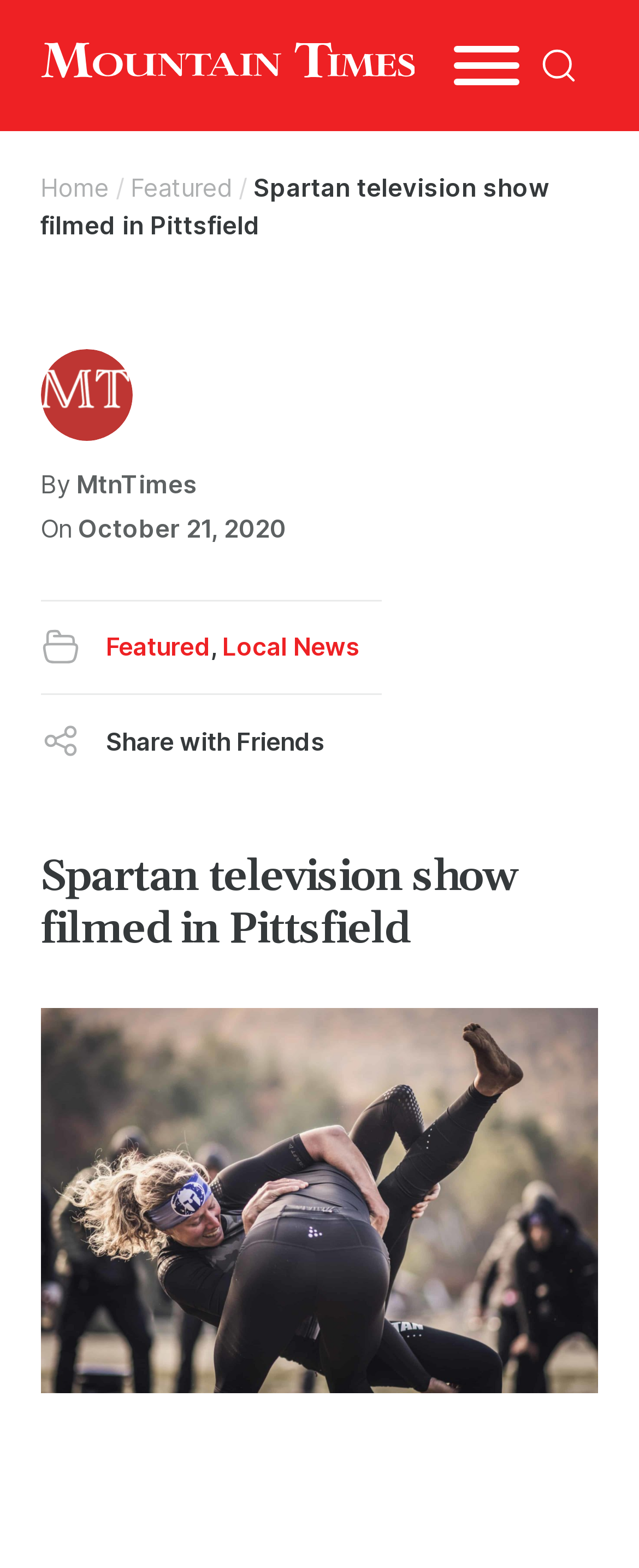Illustrate the webpage with a detailed description.

The webpage appears to be a news article about a television show called "Spartan" that was filmed in Pittsfield. At the top left of the page, there is a link and an image, likely a logo or icon. To the right of this, there is a navigation menu labeled "Menu" with an "Open" button. Further to the right, there is another button labeled "Open search".

Below the top navigation, there is a breadcrumb navigation section with links to "Home", "Featured", and the current article title "Spartan television show filmed in Pittsfield". The article title is also displayed as a heading further down the page.

The article's author, "Katy Savage", is credited at the top of the page, with a link to the author's profile or archive labeled "MtnTimes". The article's publication date, "October 21, 2020", is also displayed.

The main content of the article is not explicitly described in the accessibility tree, but it likely follows the heading and author information. At the bottom of the page, there are several buttons and links for sharing the article, including "Share with Friends", "Copy Link", and links to share on Facebook, LinkedIn, and via Email.